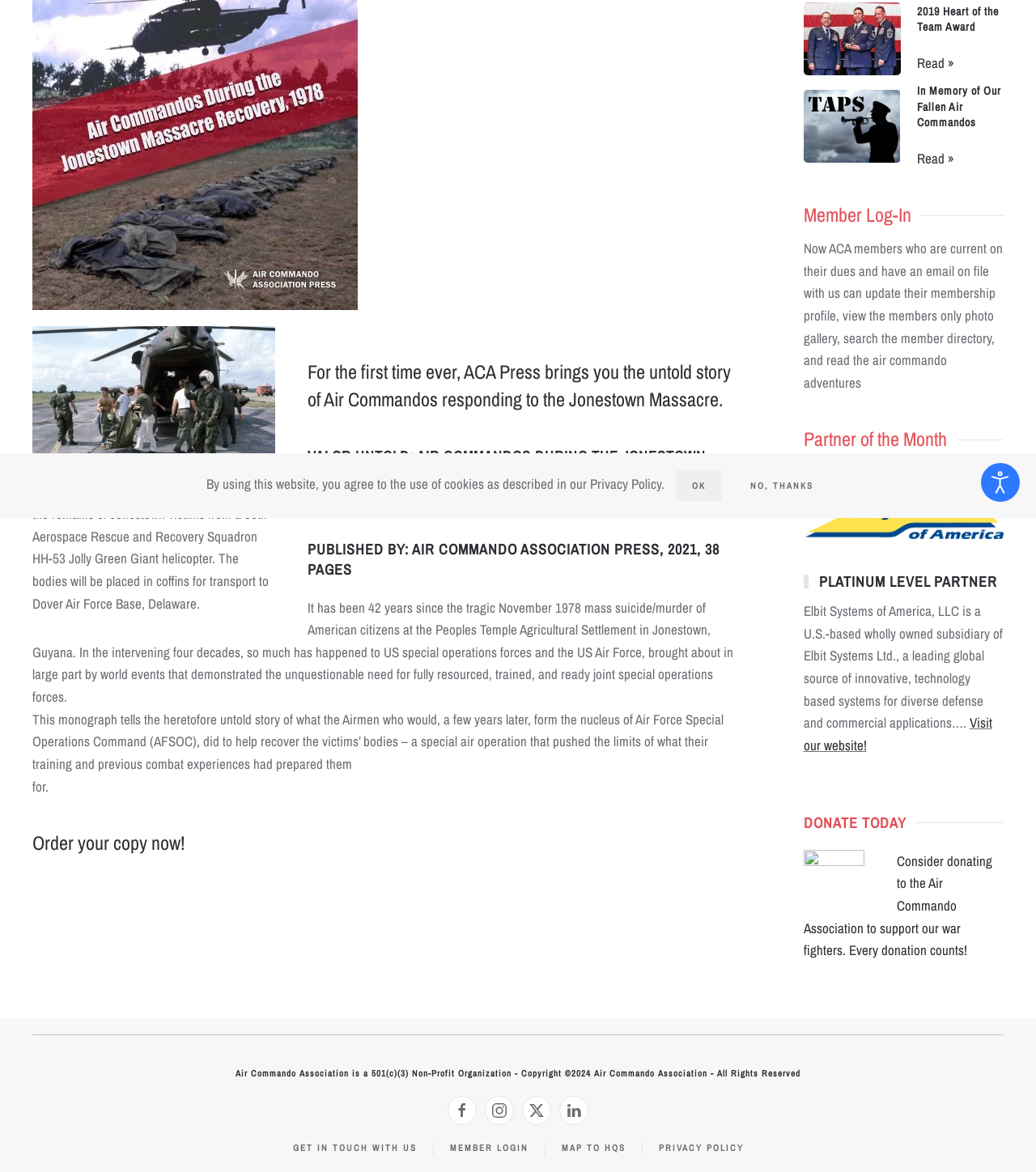Please provide the bounding box coordinate of the region that matches the element description: Ok. Coordinates should be in the format (top-left x, top-left y, bottom-right x, bottom-right y) and all values should be between 0 and 1.

[0.652, 0.401, 0.696, 0.427]